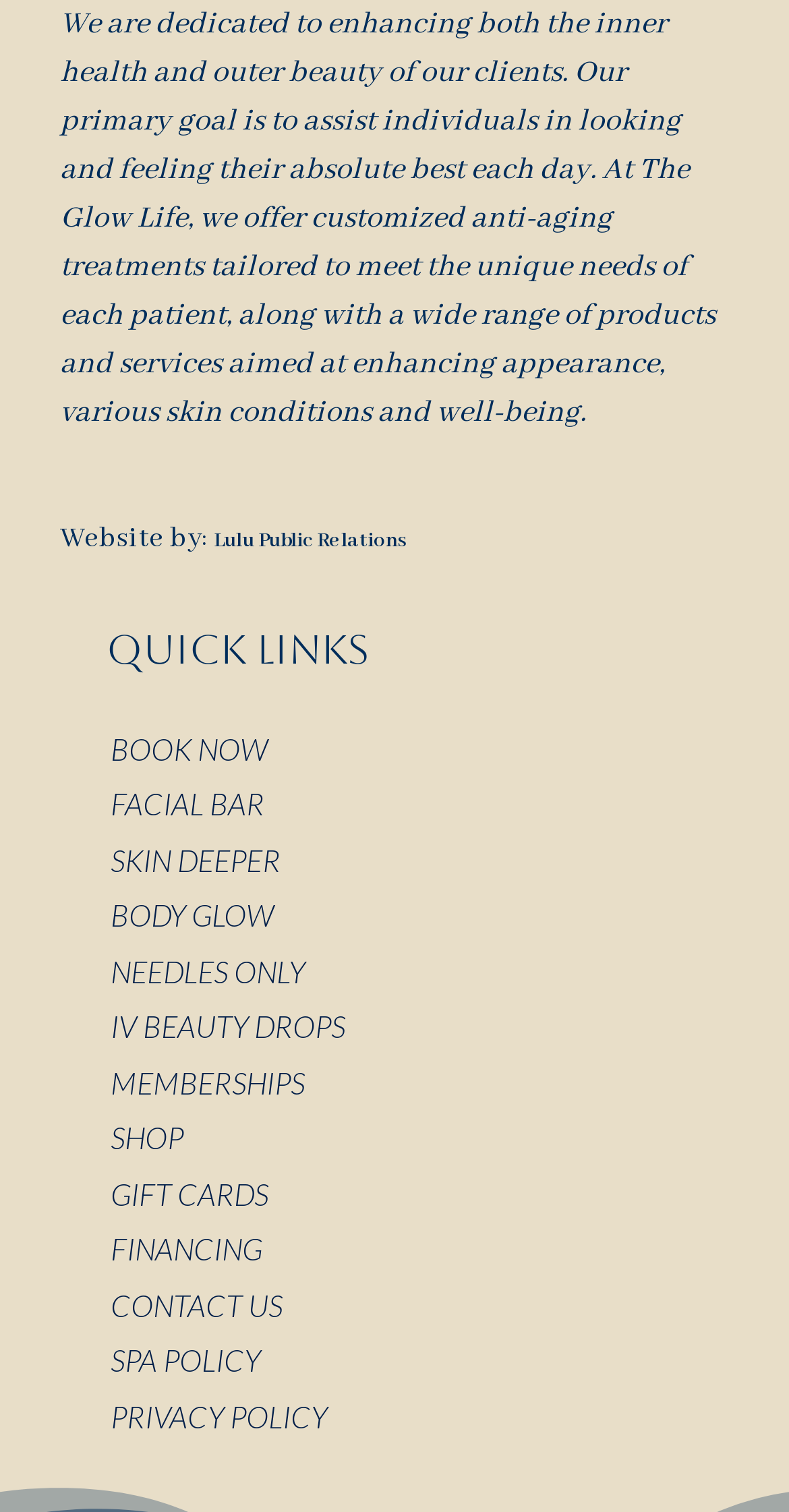What is the name of the company that created this website?
Using the visual information, reply with a single word or short phrase.

Lulu Public Relations